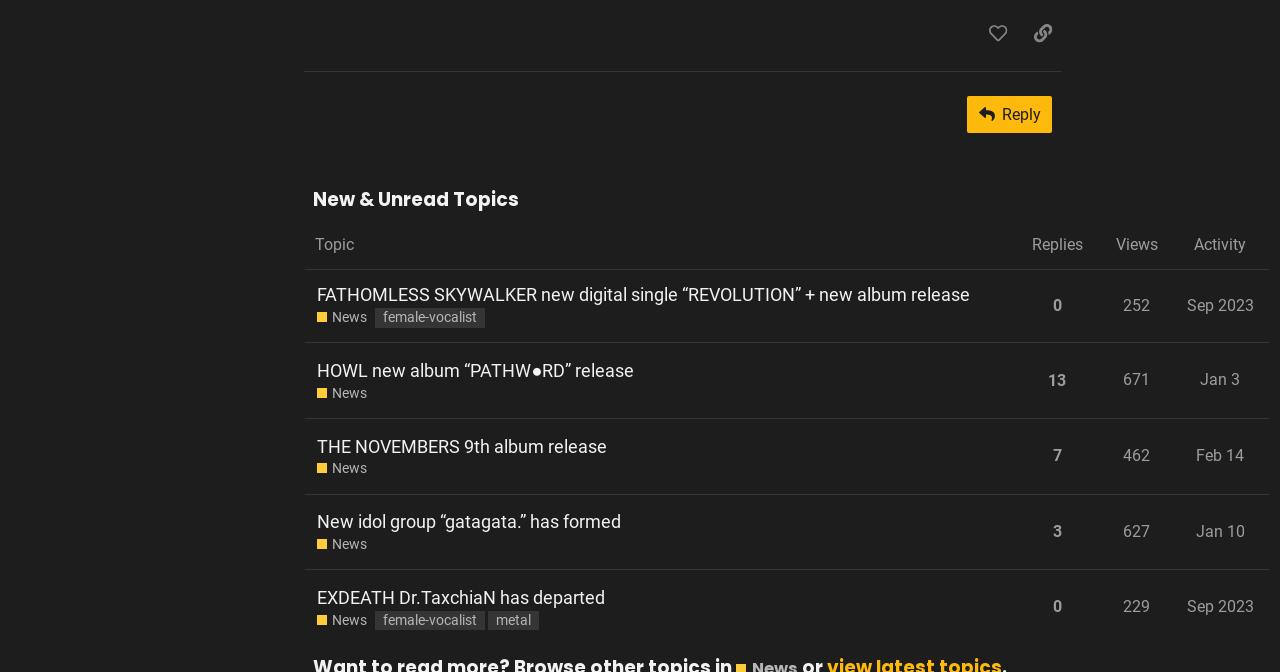What is the view count of the third topic?
Based on the visual content, answer with a single word or a brief phrase.

671